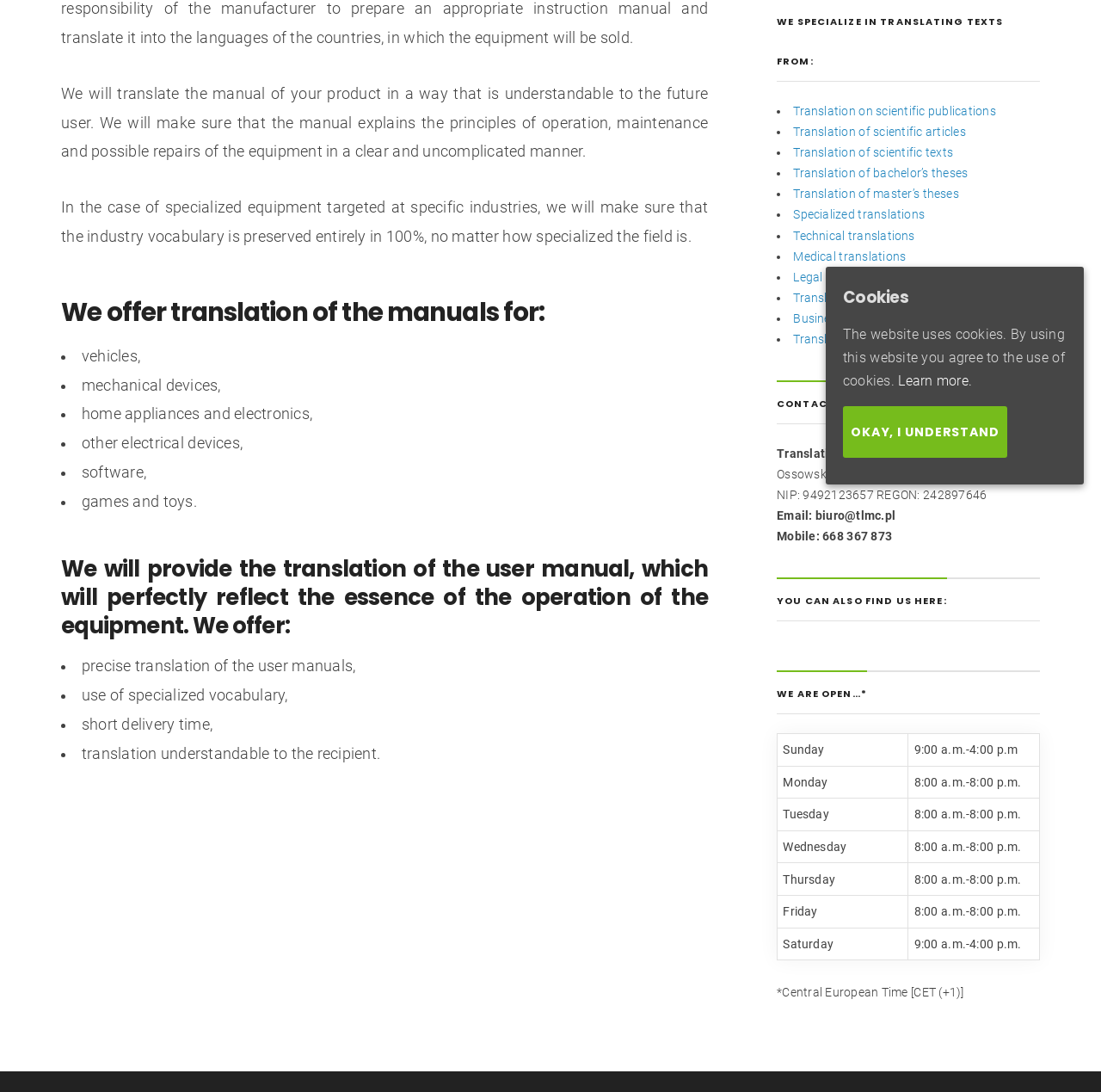Provide the bounding box coordinates in the format (top-left x, top-left y, bottom-right x, bottom-right y). All values are floating point numbers between 0 and 1. Determine the bounding box coordinate of the UI element described as: Translation of scientific texts

[0.721, 0.133, 0.866, 0.146]